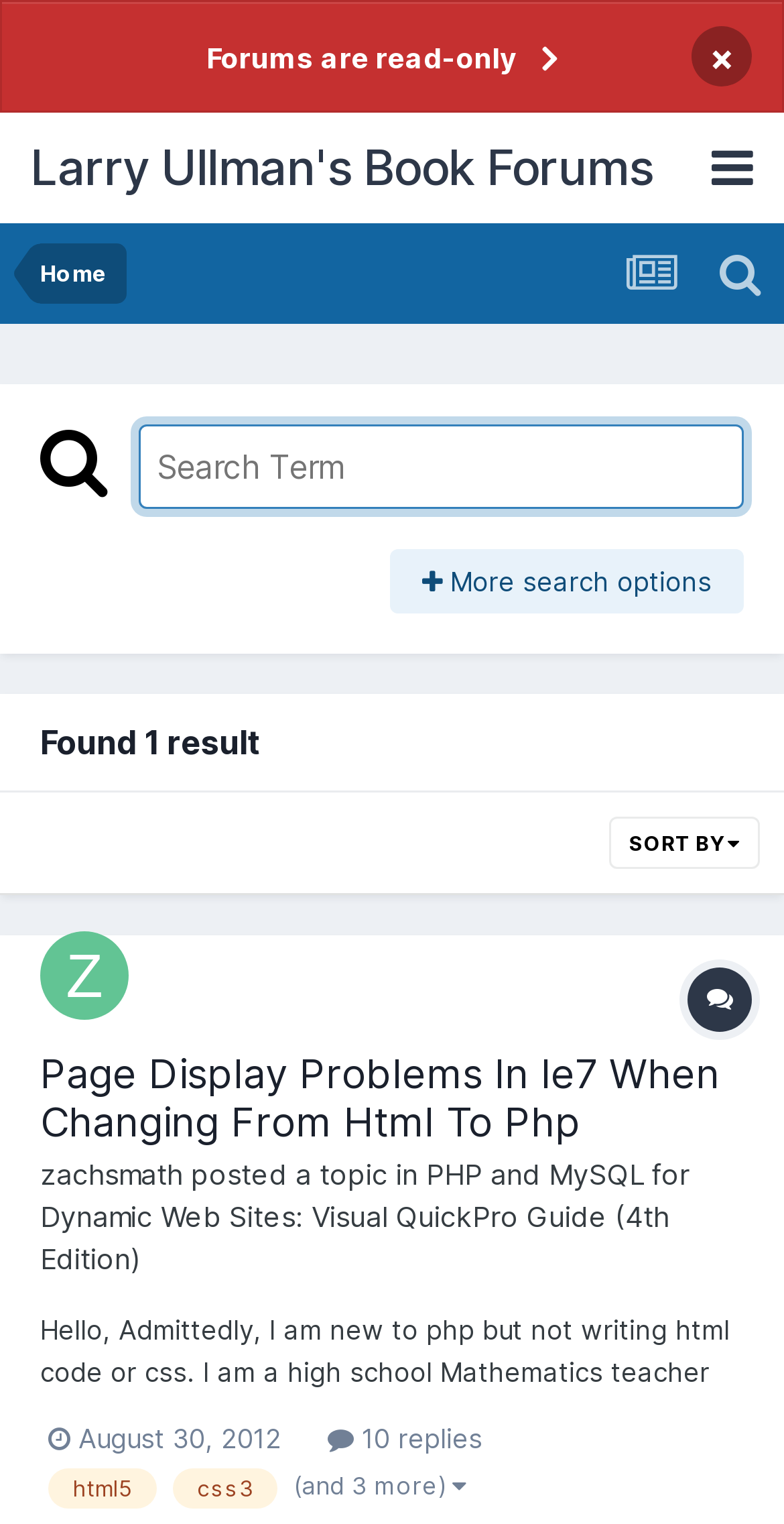Who posted the topic?
Answer the question with a single word or phrase by looking at the picture.

zachsmath